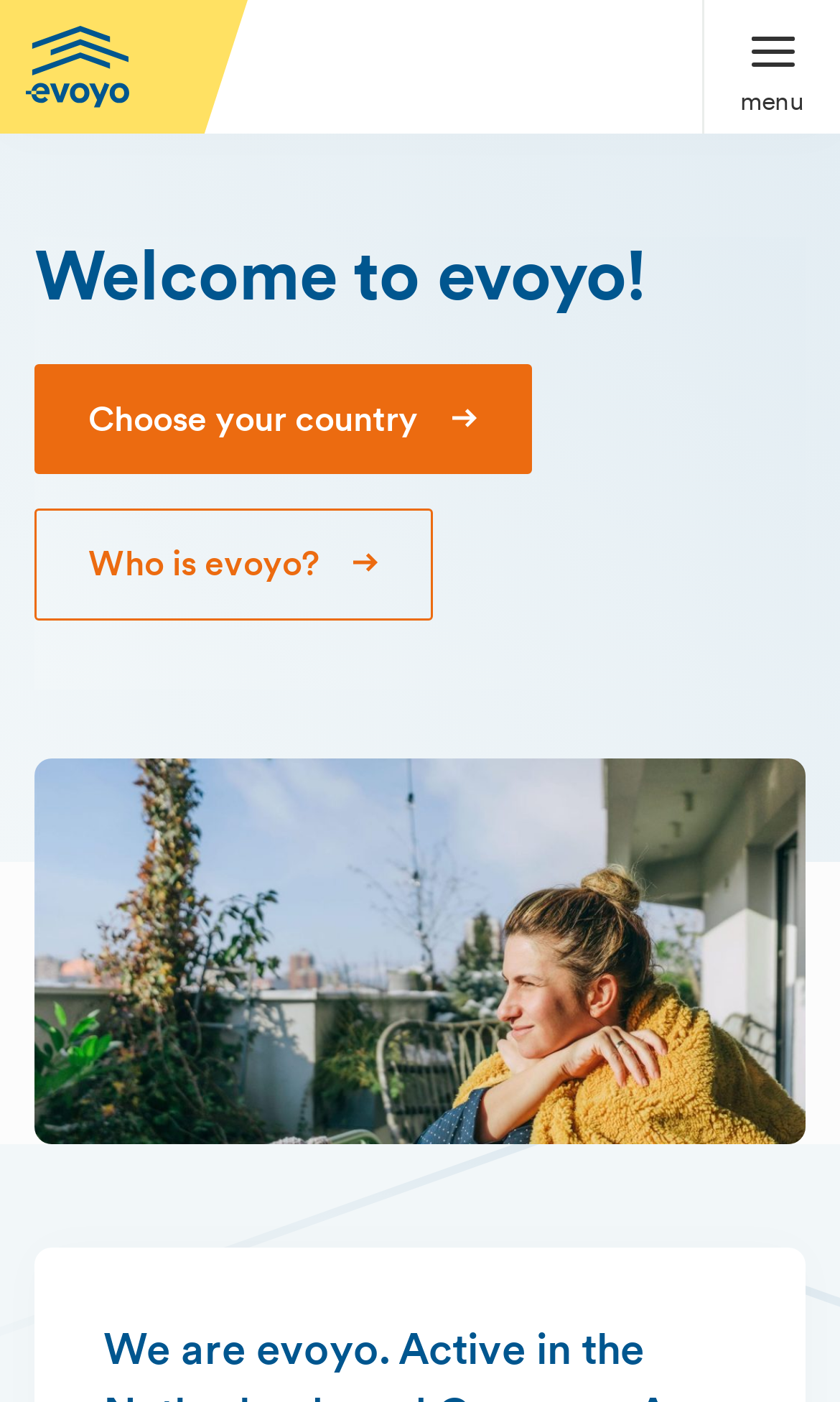What is the purpose of the 'Choose your country' link?
Kindly offer a detailed explanation using the data available in the image.

The 'Choose your country' link is likely used to allow users to select their country of origin or residence, which may affect the content or services provided by the website.